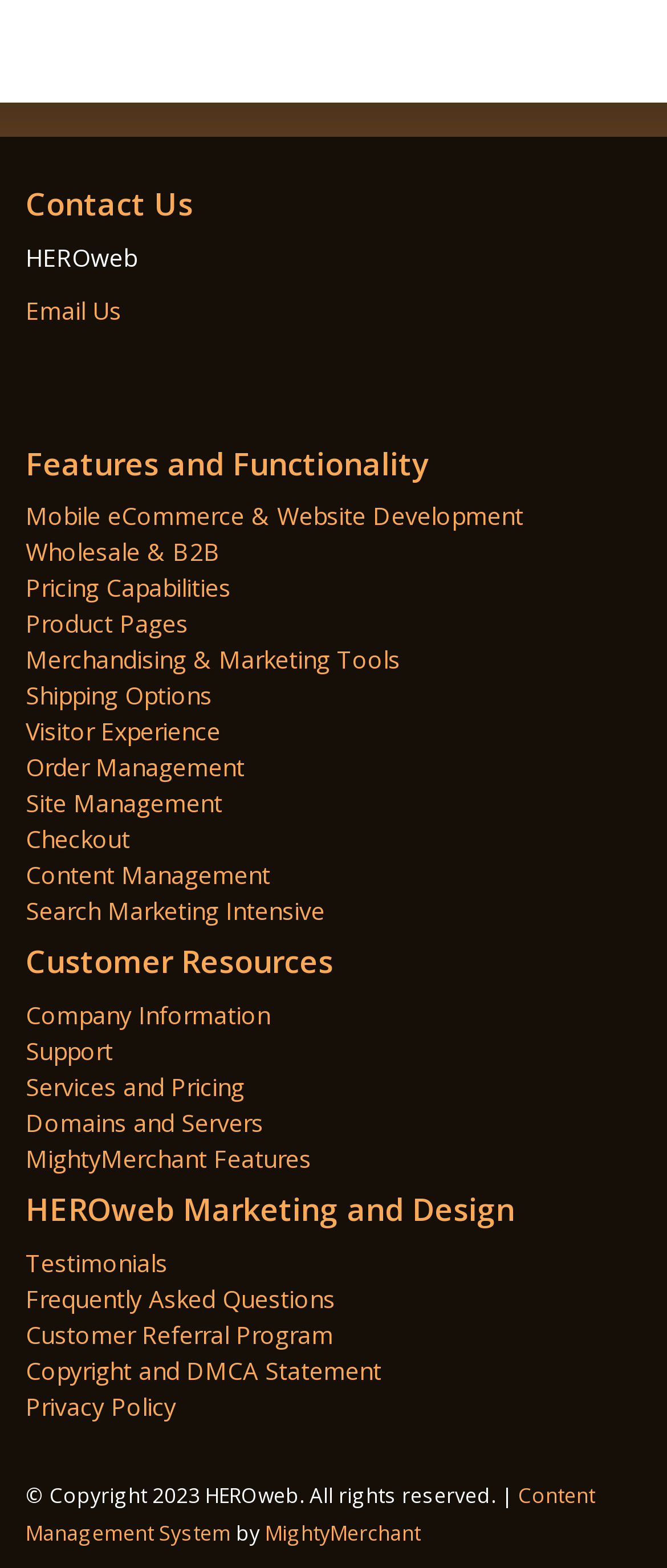Find and specify the bounding box coordinates that correspond to the clickable region for the instruction: "Click on 'Mobile eCommerce & Website Development' to learn more".

[0.038, 0.319, 0.785, 0.339]